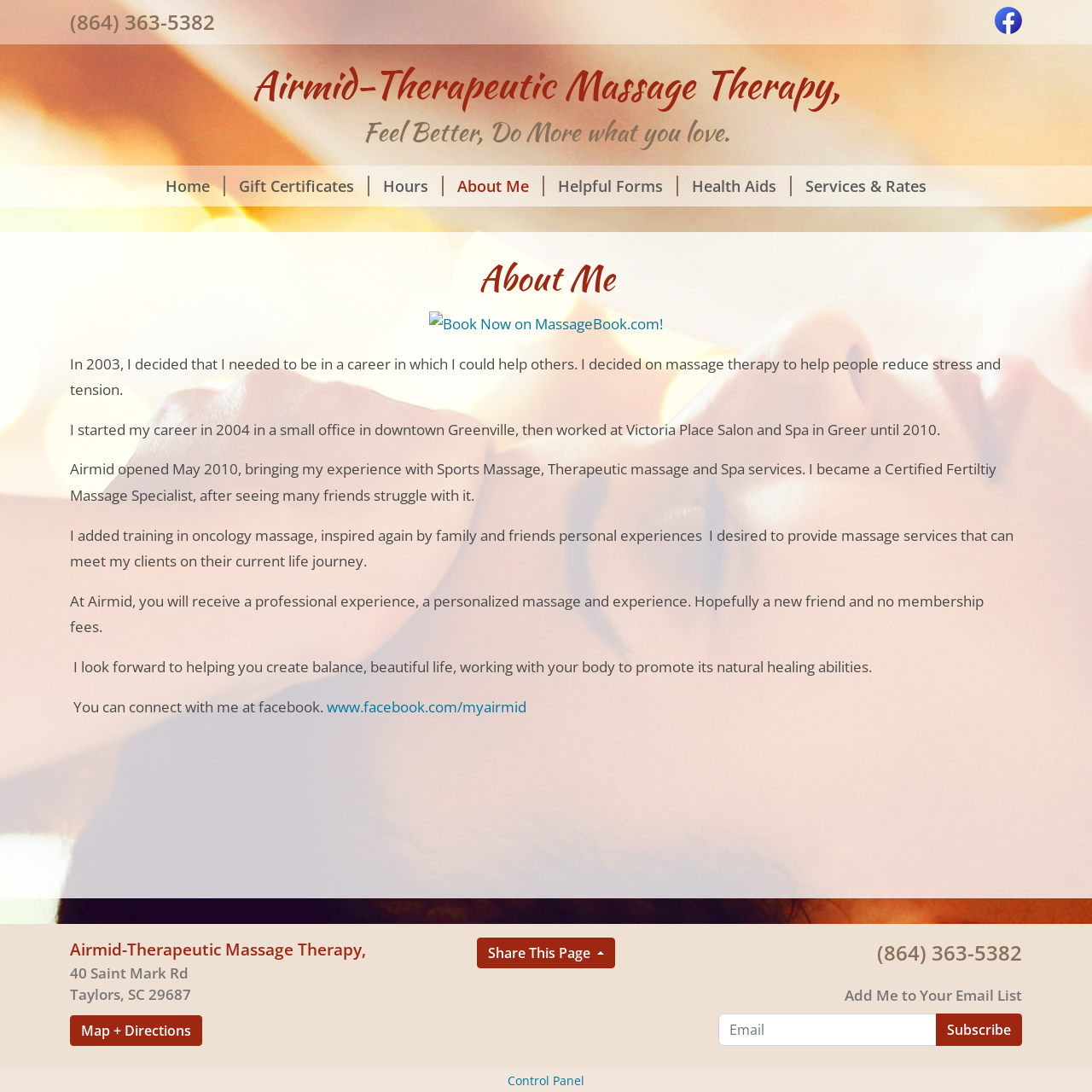Respond to the question with just a single word or phrase: 
What is the location of the massage therapy business?

40 Saint Mark Rd, Taylors, SC 29687